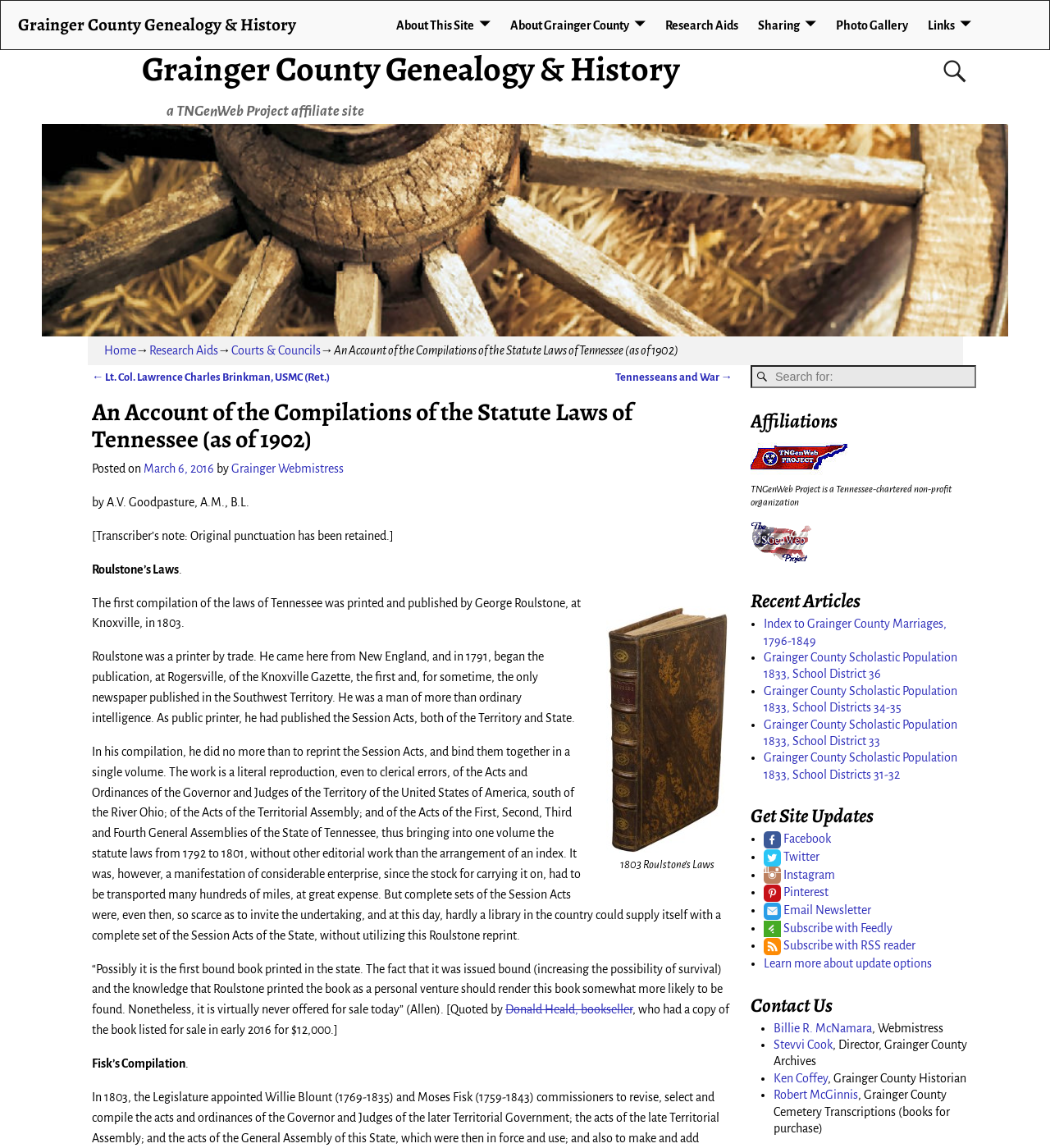Locate the bounding box coordinates of the area you need to click to fulfill this instruction: 'view Photo Gallery'. The coordinates must be in the form of four float numbers ranging from 0 to 1: [left, top, right, bottom].

[0.787, 0.009, 0.874, 0.034]